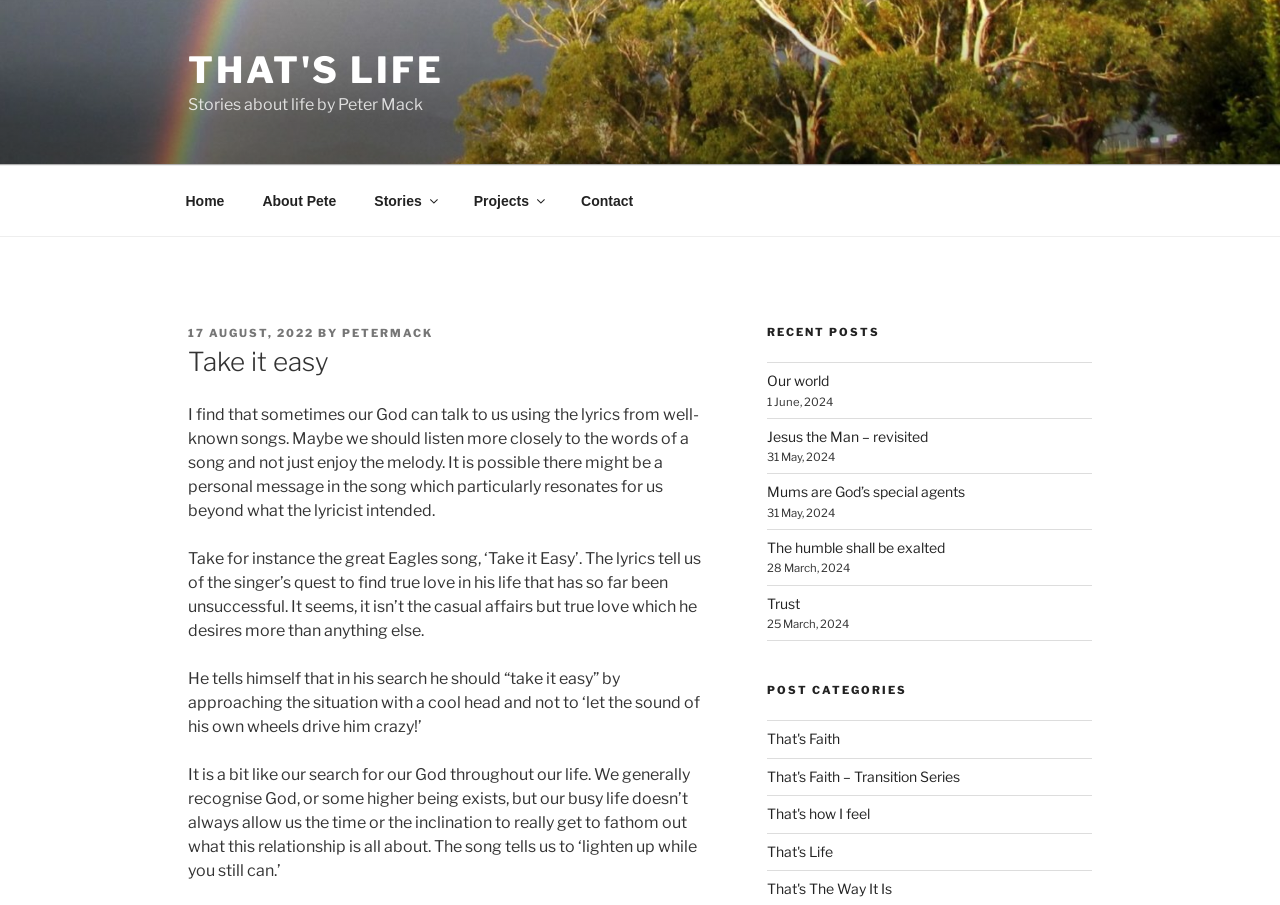Look at the image and answer the question in detail:
What is the category of the post 'Our world'?

I found the answer by looking at the navigation element 'Recent Posts' and finding the link 'Our world' which is categorized under 'That's Life'.